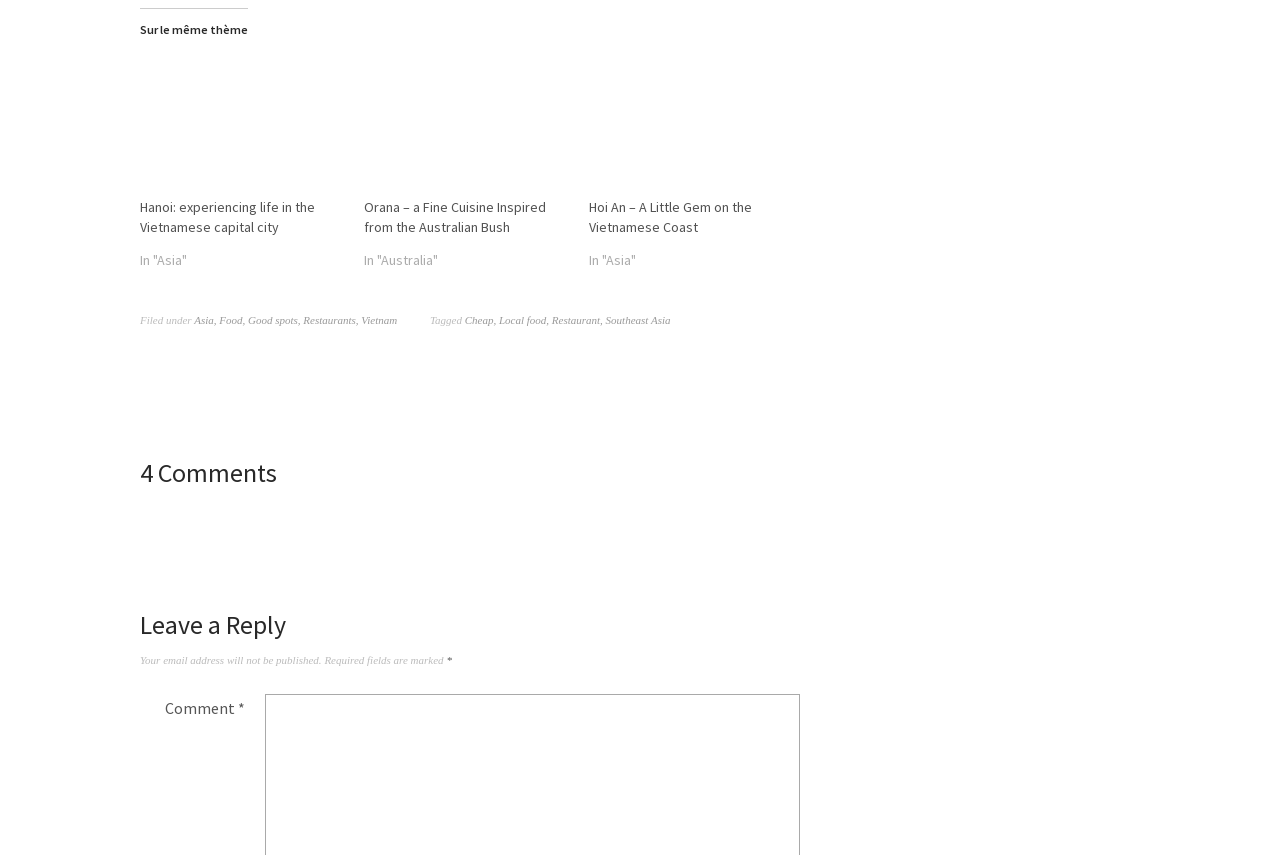Locate the coordinates of the bounding box for the clickable region that fulfills this instruction: "Read about Orana – a Fine Cuisine Inspired from the Australian Bush".

[0.285, 0.211, 0.444, 0.292]